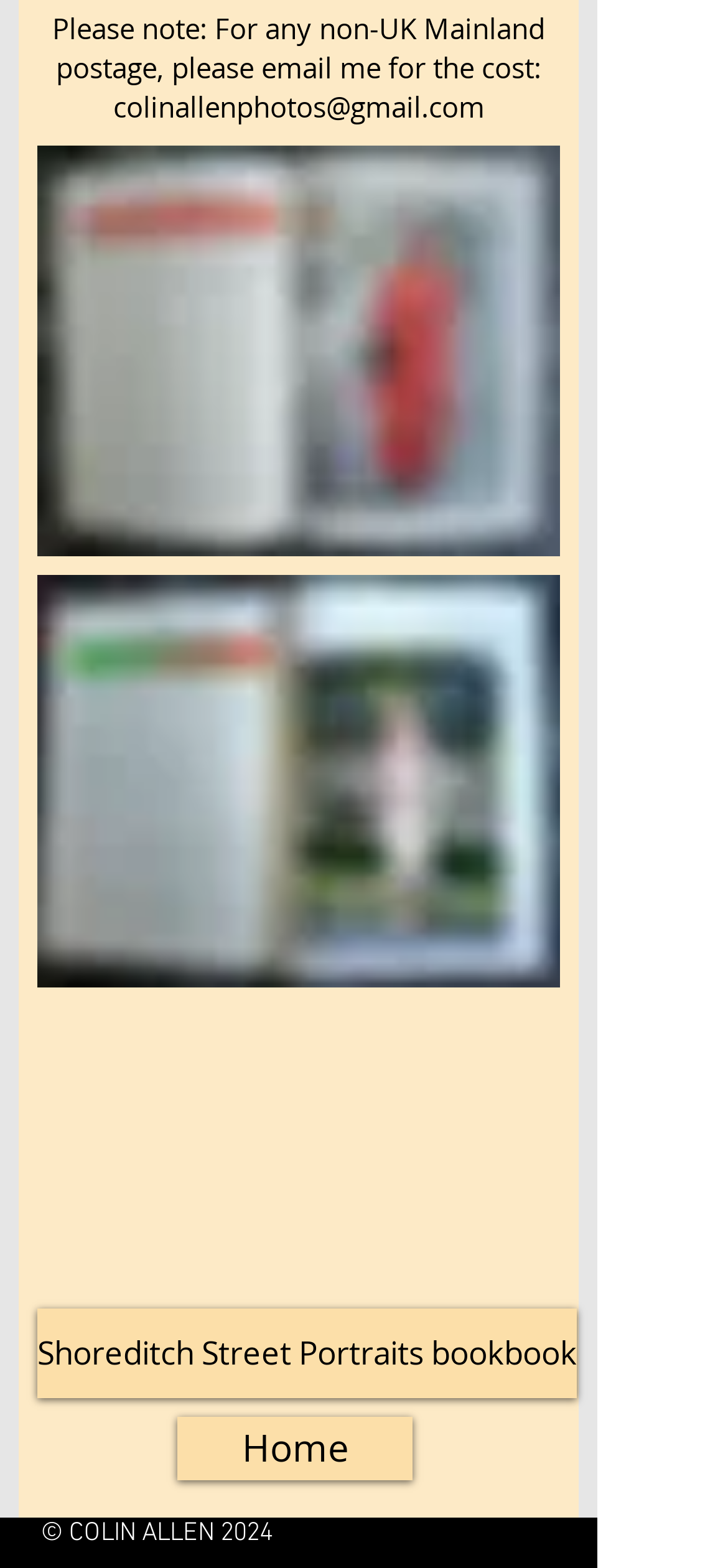Analyze the image and answer the question with as much detail as possible: 
What is the text of the link at the bottom left of the page?

The link element with the text 'Home' is located at the bottom left of the page, with a bounding box coordinate of [0.244, 0.904, 0.567, 0.944].